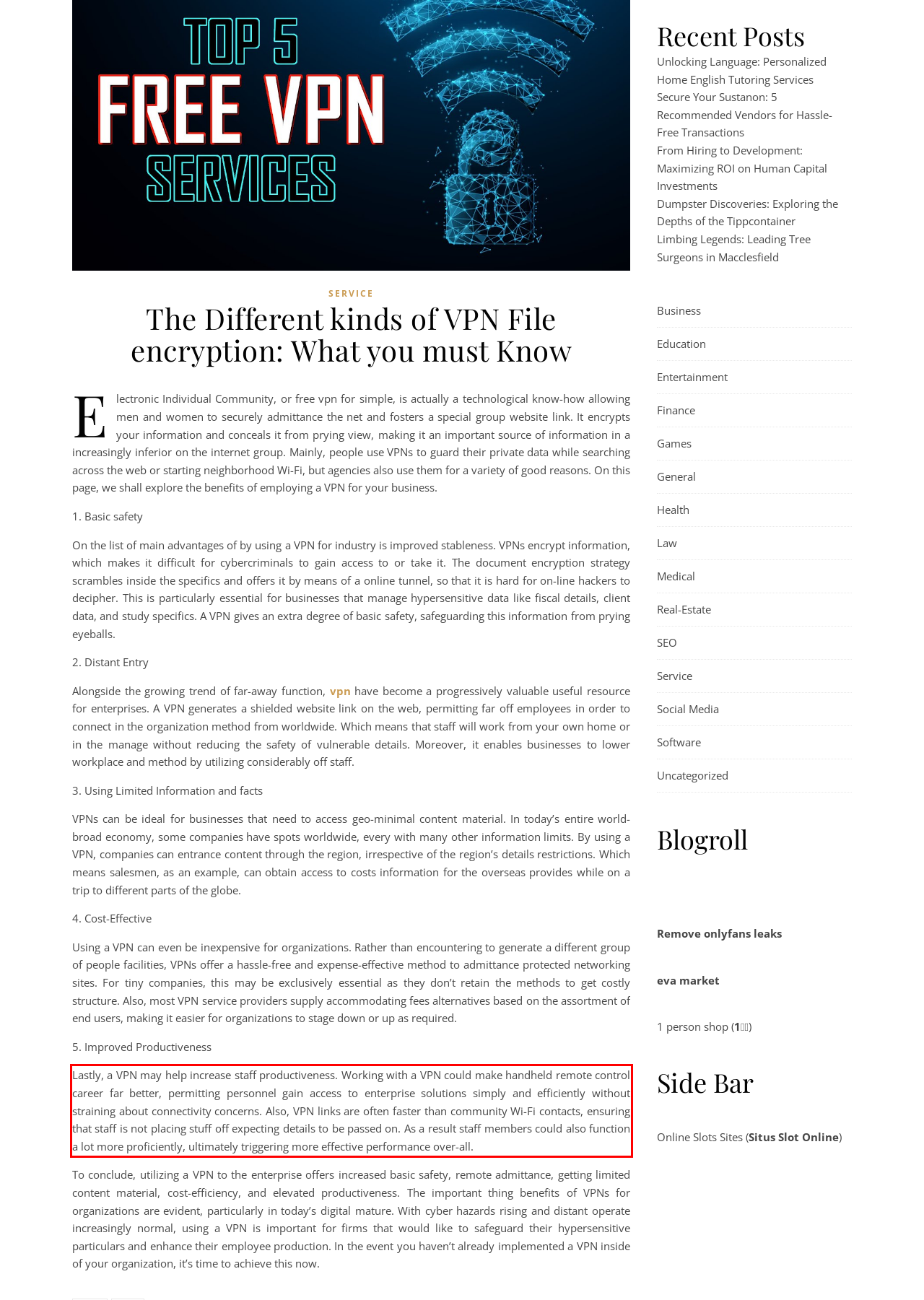In the screenshot of the webpage, find the red bounding box and perform OCR to obtain the text content restricted within this red bounding box.

Lastly, a VPN may help increase staff productiveness. Working with a VPN could make handheld remote control career far better, permitting personnel gain access to enterprise solutions simply and efficiently without straining about connectivity concerns. Also, VPN links are often faster than community Wi-Fi contacts, ensuring that staff is not placing stuff off expecting details to be passed on. As a result staff members could also function a lot more proficiently, ultimately triggering more effective performance over-all.